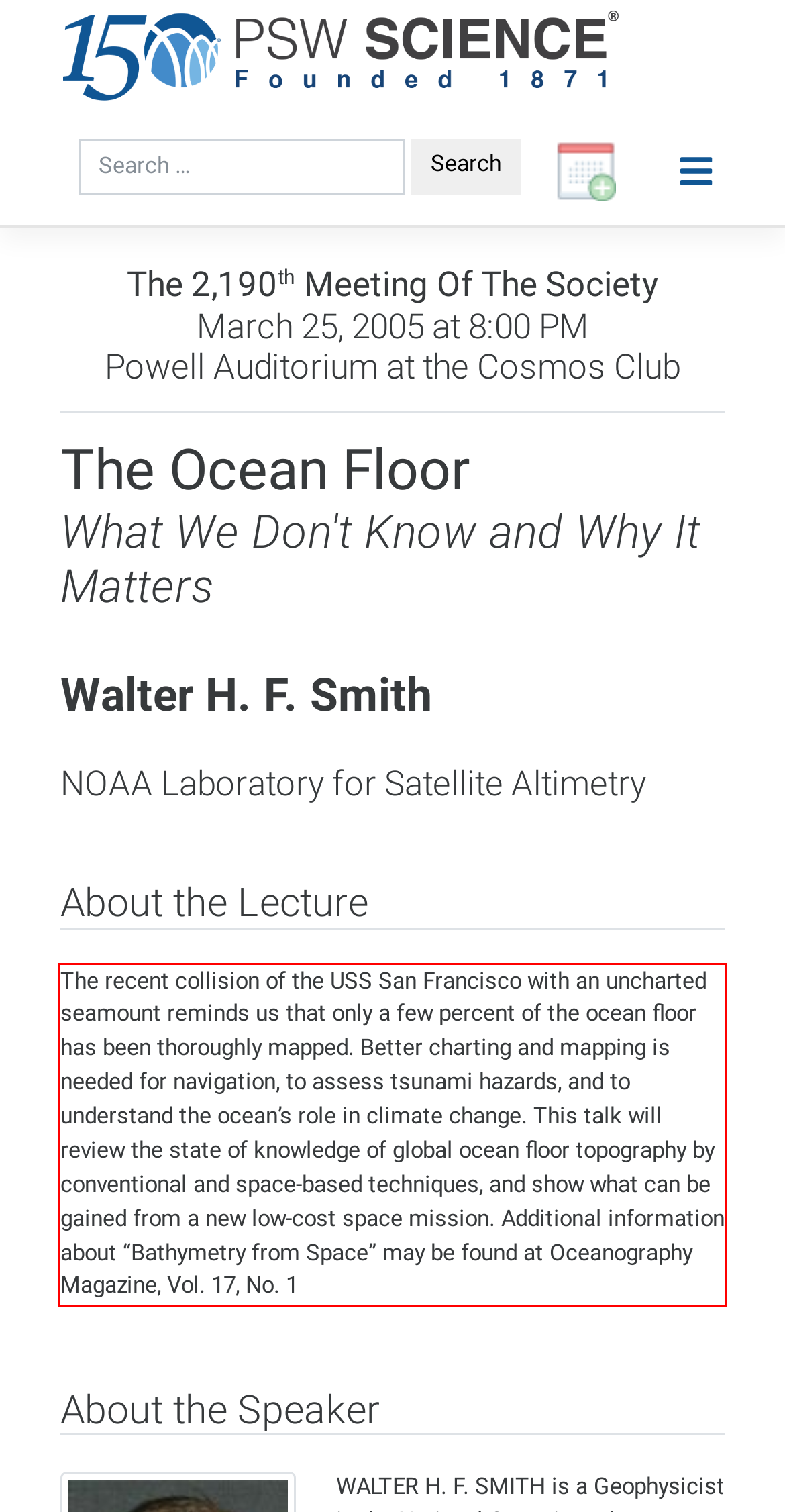With the provided screenshot of a webpage, locate the red bounding box and perform OCR to extract the text content inside it.

The recent collision of the USS San Francisco with an uncharted seamount reminds us that only a few percent of the ocean floor has been thoroughly mapped. Better charting and mapping is needed for navigation, to assess tsunami hazards, and to understand the ocean’s role in climate change. This talk will review the state of knowledge of global ocean floor topography by conventional and space-based techniques, and show what can be gained from a new low-cost space mission. Additional information about “Bathymetry from Space” may be found at Oceanography Magazine, Vol. 17, No. 1